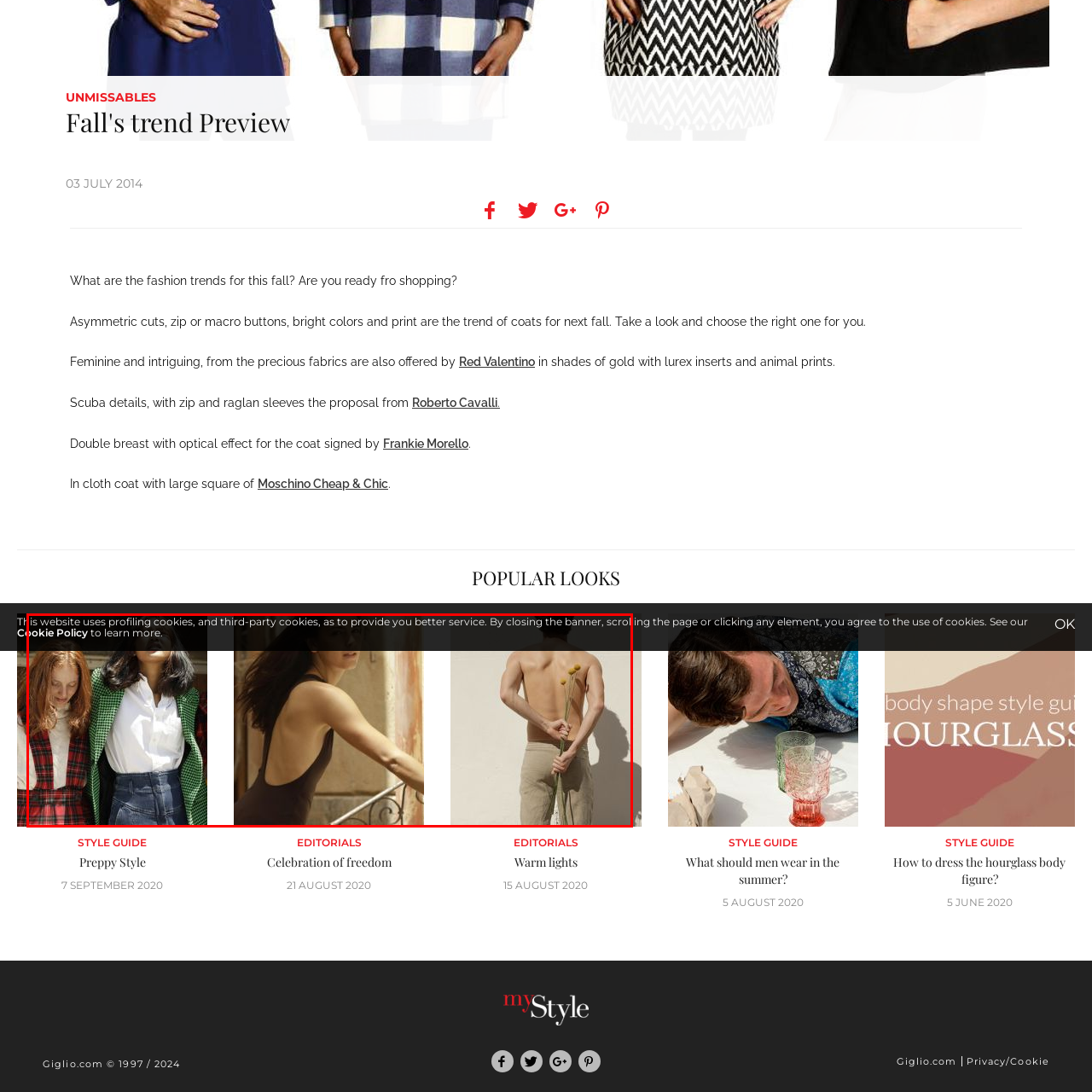Offer a detailed account of the image that is framed by the red bounding box.

This image features a visually striking editorial collage showcasing contemporary fashion styles. The left side displays two women, one with reddish hair and the other wearing a white blouse paired with a plaid skirt, embodying a blend of casual and chic aesthetics. In the center, a close-up captures a woman in a sleeveless, form-fitting outfit, accentuating her graceful movement against a sunlit backdrop. The right side focuses on a bare-backed model holding slender, wilted flowers, evoking a sense of intimacy and natural beauty. Each photograph contributes to an overarching theme of bold, minimalistic fashion, emphasizing both style and personal expression. This visual narrative invites viewers to explore the intersection of fashion and art.